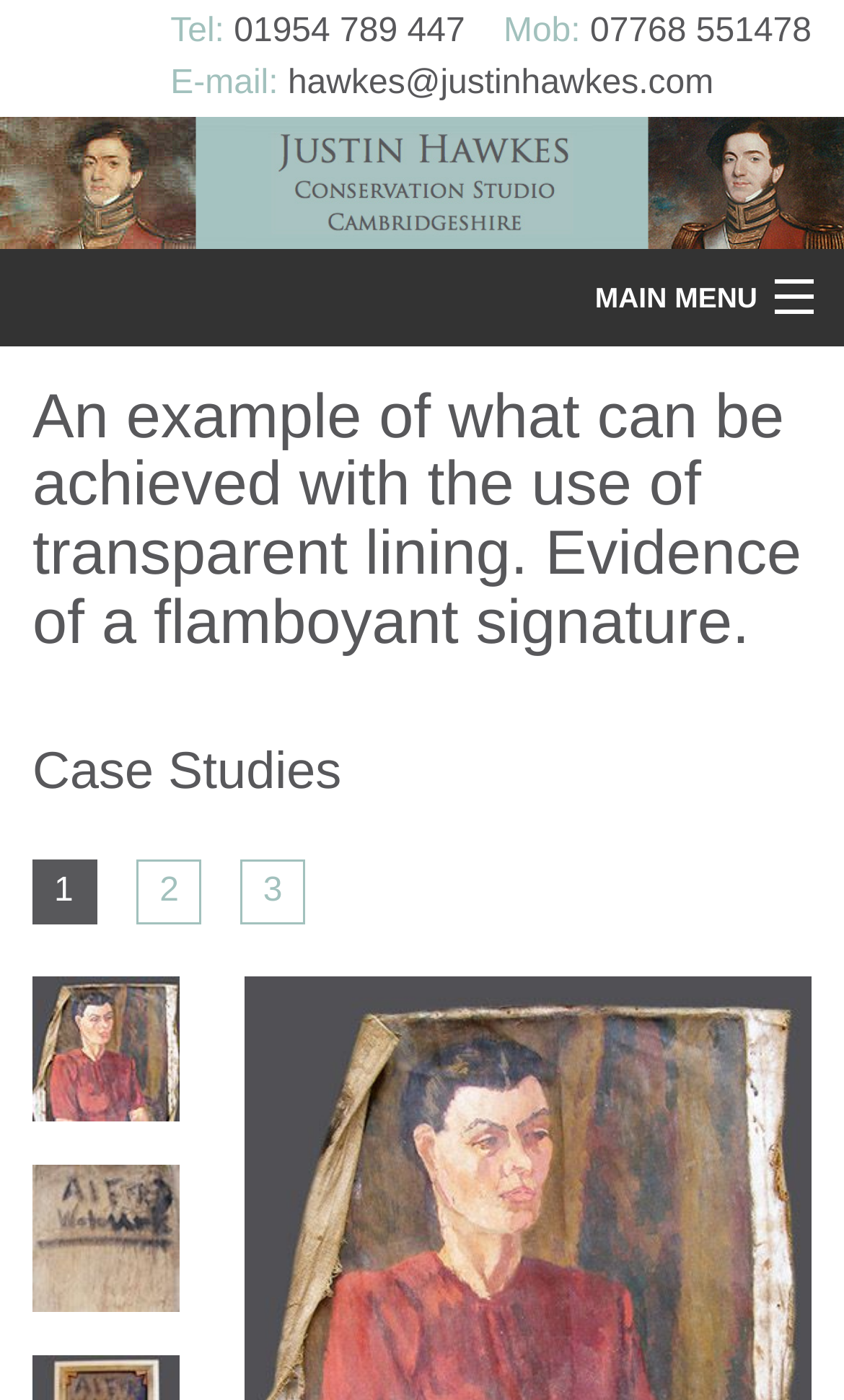Use a single word or phrase to answer this question: 
What is the main navigation menu item below 'Home'?

Gallery